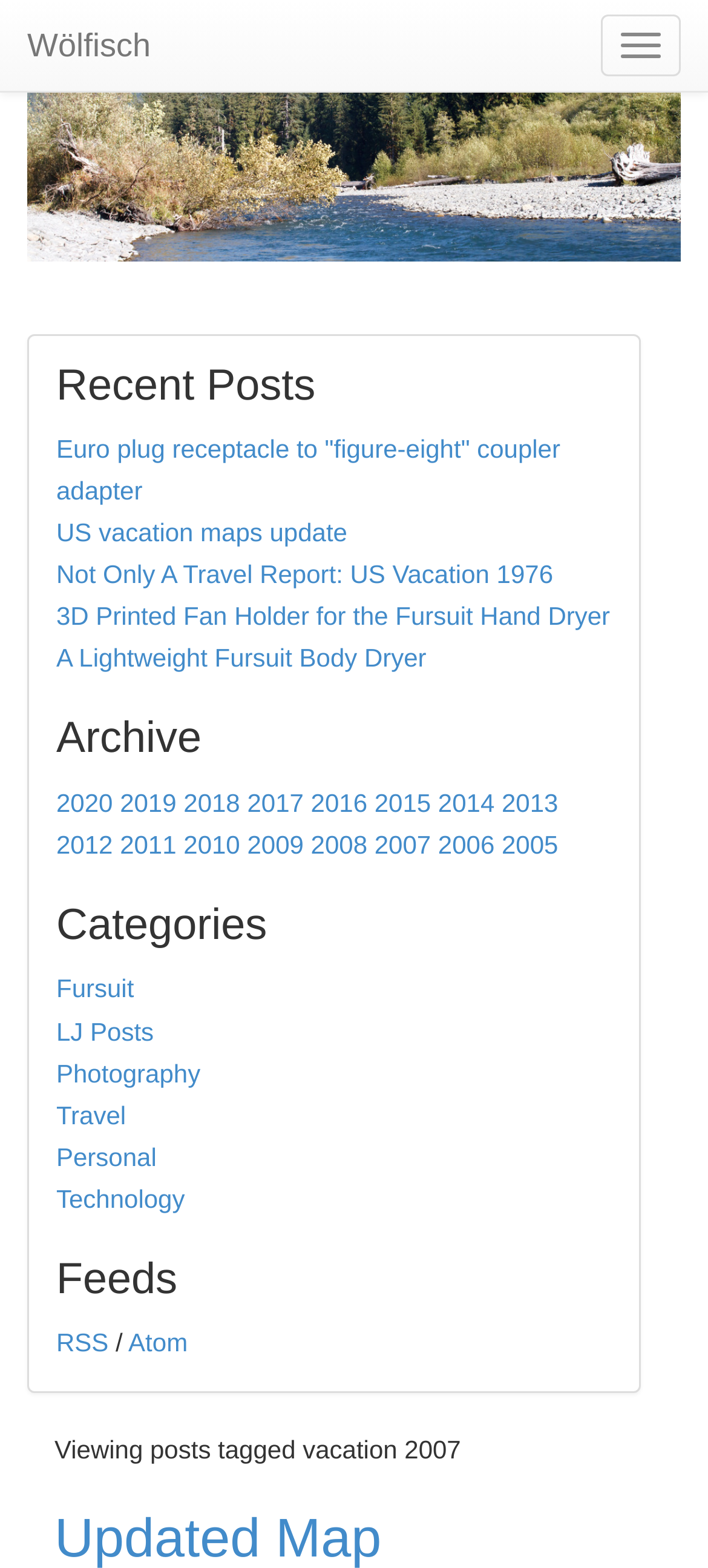Can you find the bounding box coordinates for the element that needs to be clicked to execute this instruction: "Toggle navigation"? The coordinates should be given as four float numbers between 0 and 1, i.e., [left, top, right, bottom].

[0.849, 0.009, 0.962, 0.049]